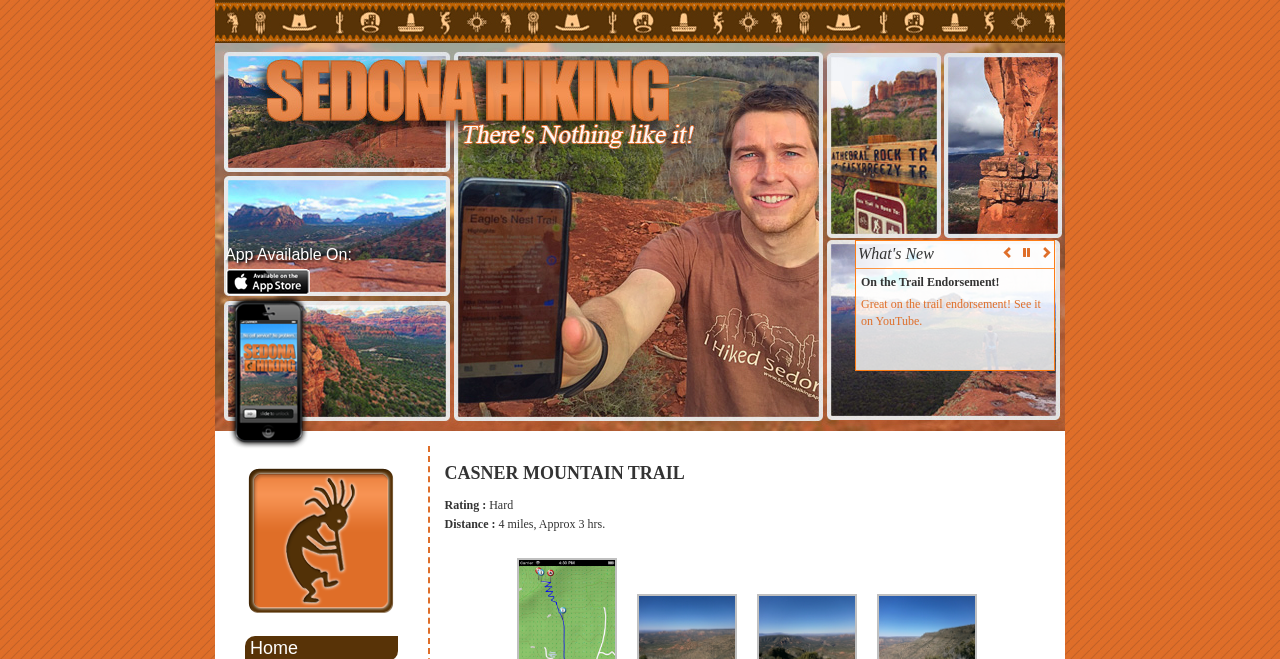Find the bounding box coordinates of the clickable area required to complete the following action: "Explore the Casner Mountain Trail".

[0.347, 0.703, 0.535, 0.733]